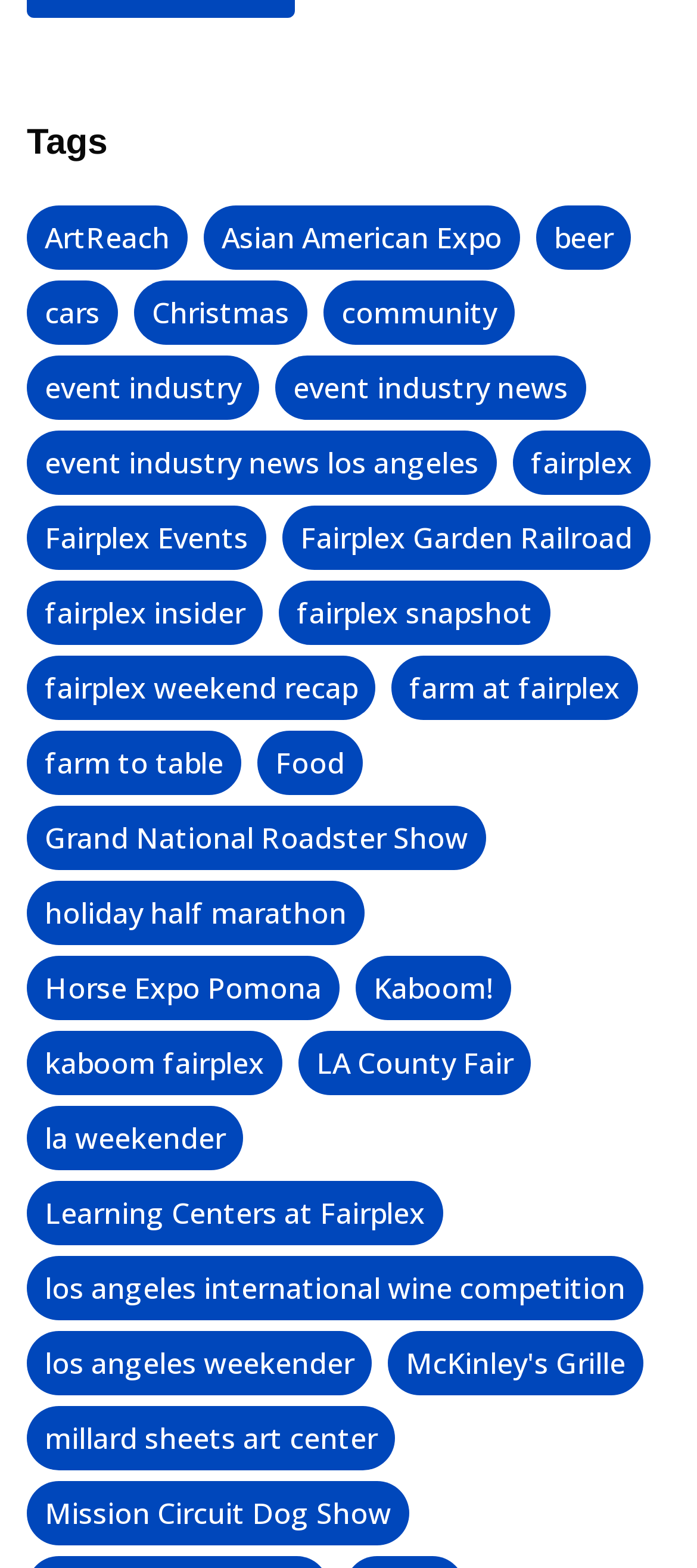Locate the bounding box coordinates of the area where you should click to accomplish the instruction: "Click on the 'ArtReach' tag".

[0.038, 0.131, 0.269, 0.172]